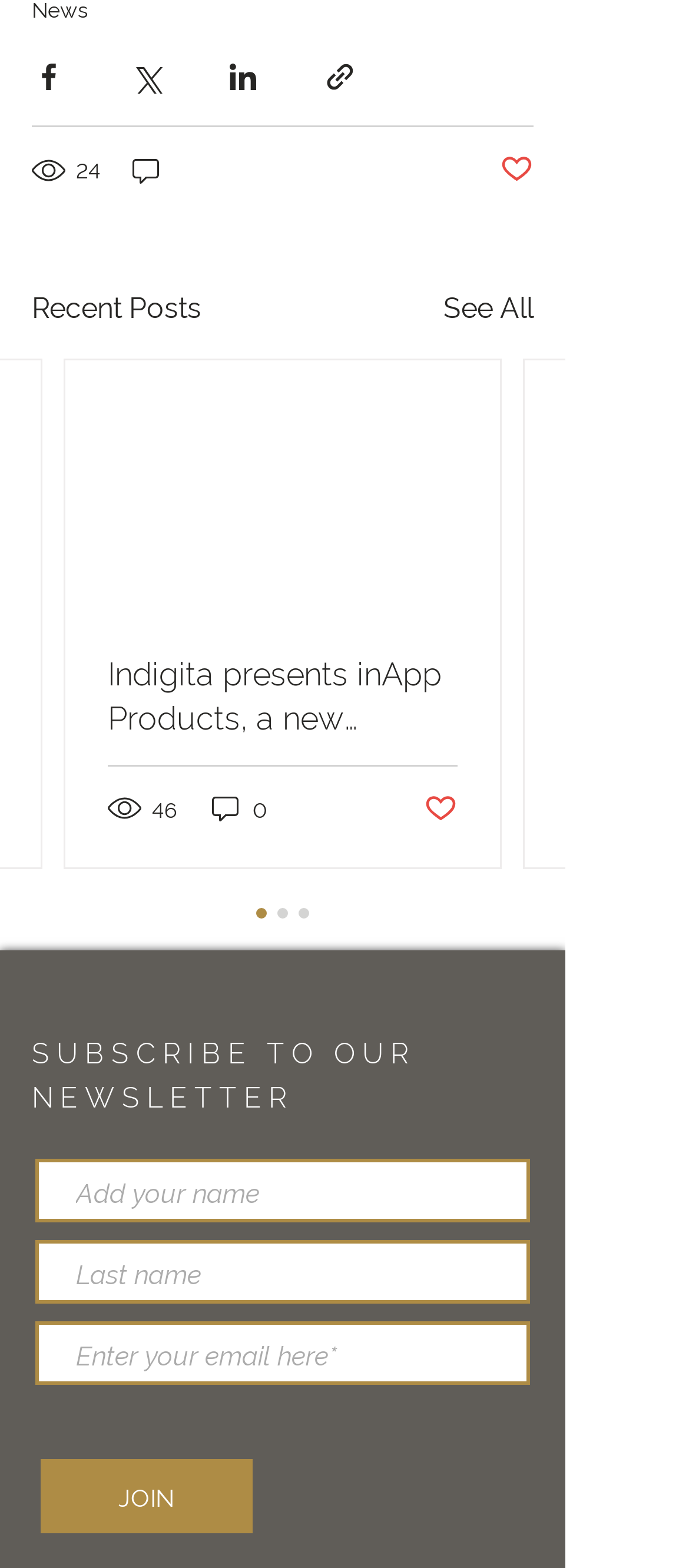Please identify the coordinates of the bounding box that should be clicked to fulfill this instruction: "View recent posts".

[0.046, 0.182, 0.292, 0.209]